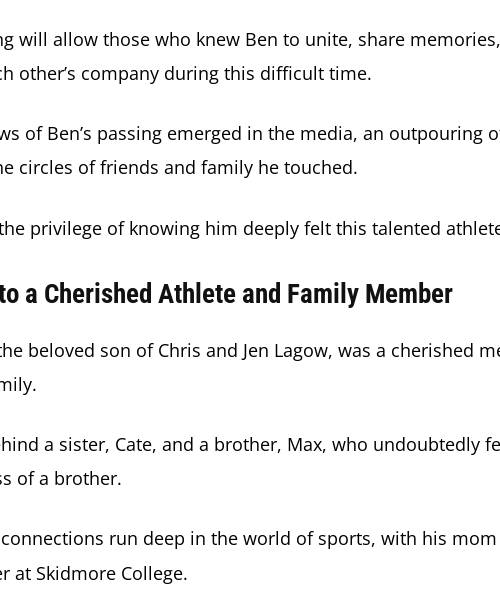What college is Ben associated with?
Use the image to answer the question with a single word or phrase.

Skidmore College